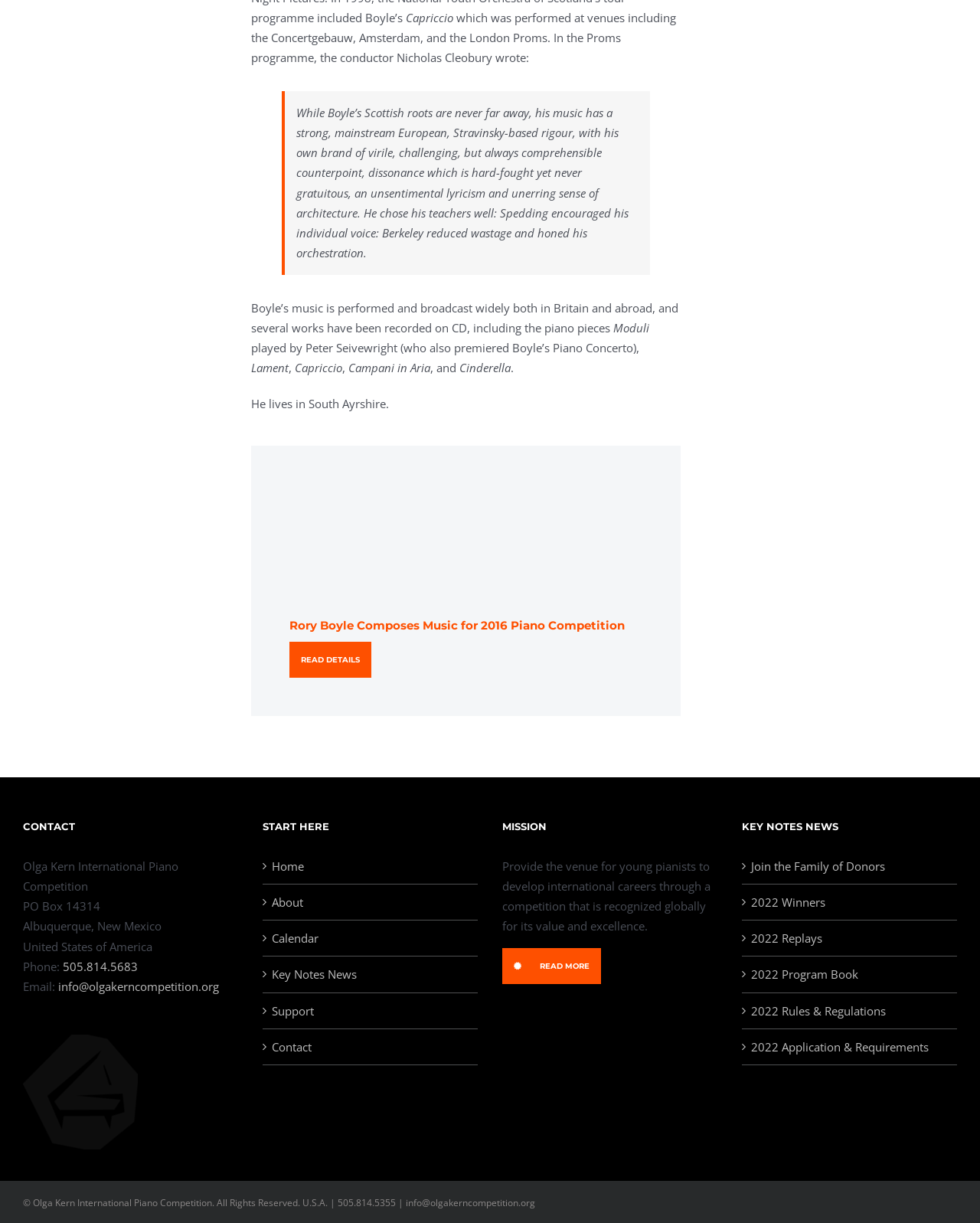Predict the bounding box of the UI element that fits this description: "Join the Family of Donors".

[0.766, 0.7, 0.969, 0.716]